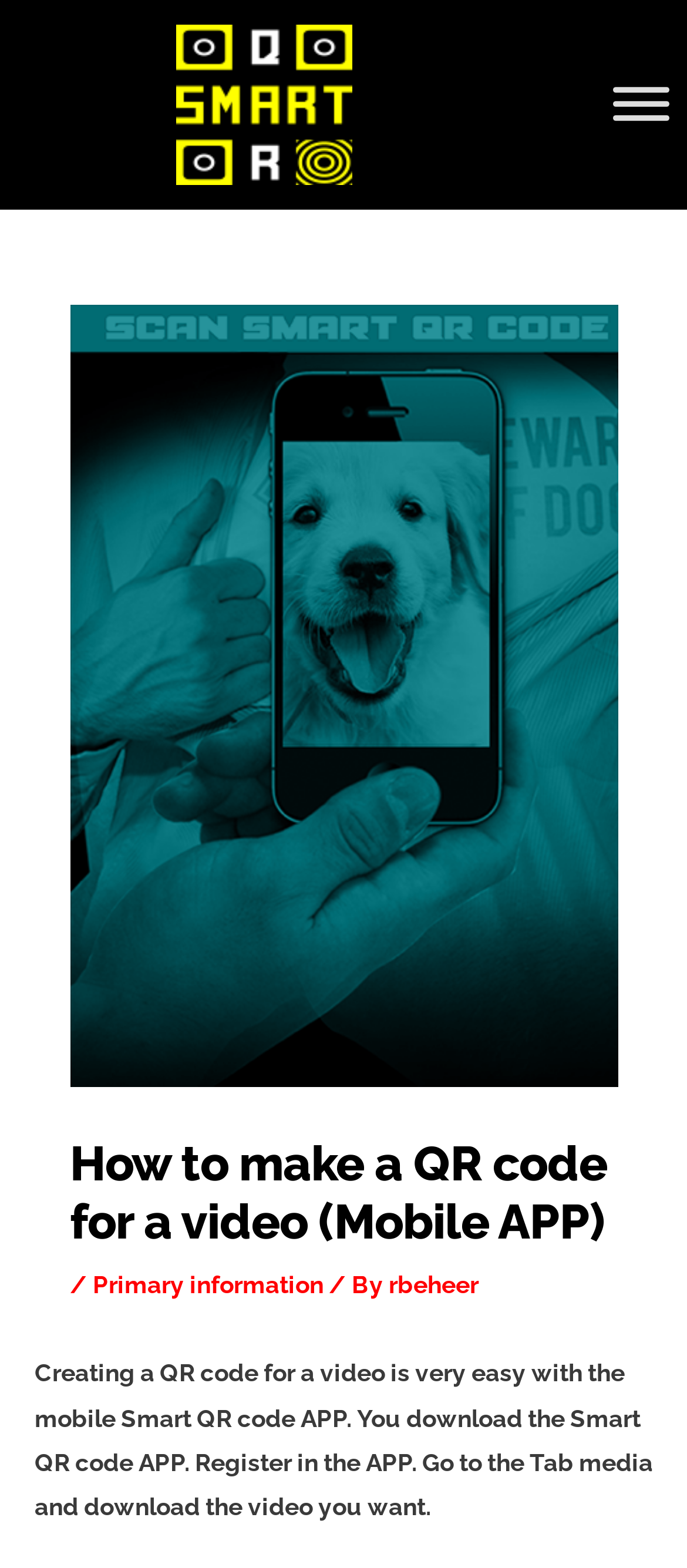Give a concise answer using only one word or phrase for this question:
What is the purpose of the 'Toggle Menu' button?

To expand or collapse the menu